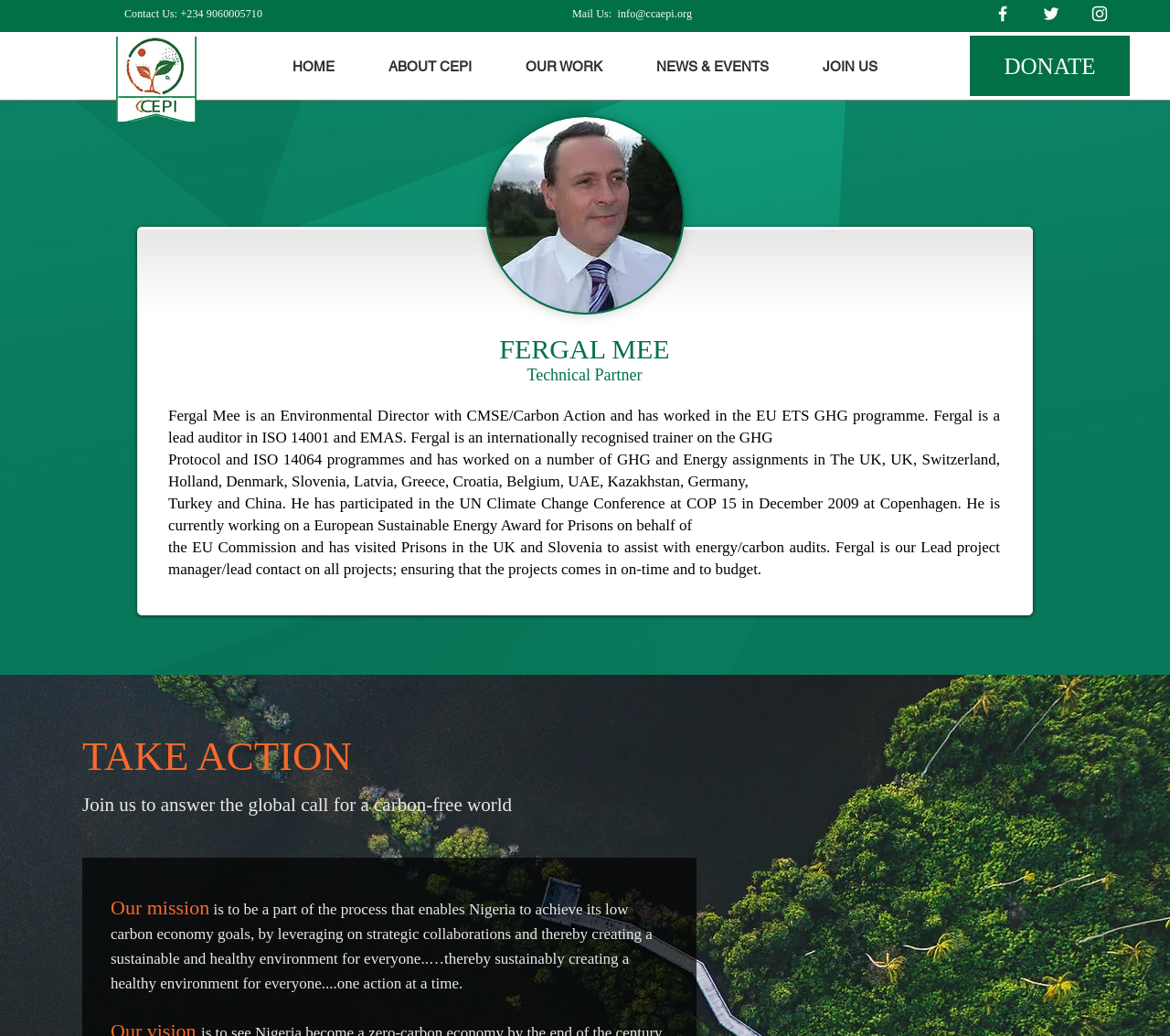Determine the bounding box coordinates for the area you should click to complete the following instruction: "Send an email to info@ccaepi.org".

[0.528, 0.007, 0.591, 0.019]